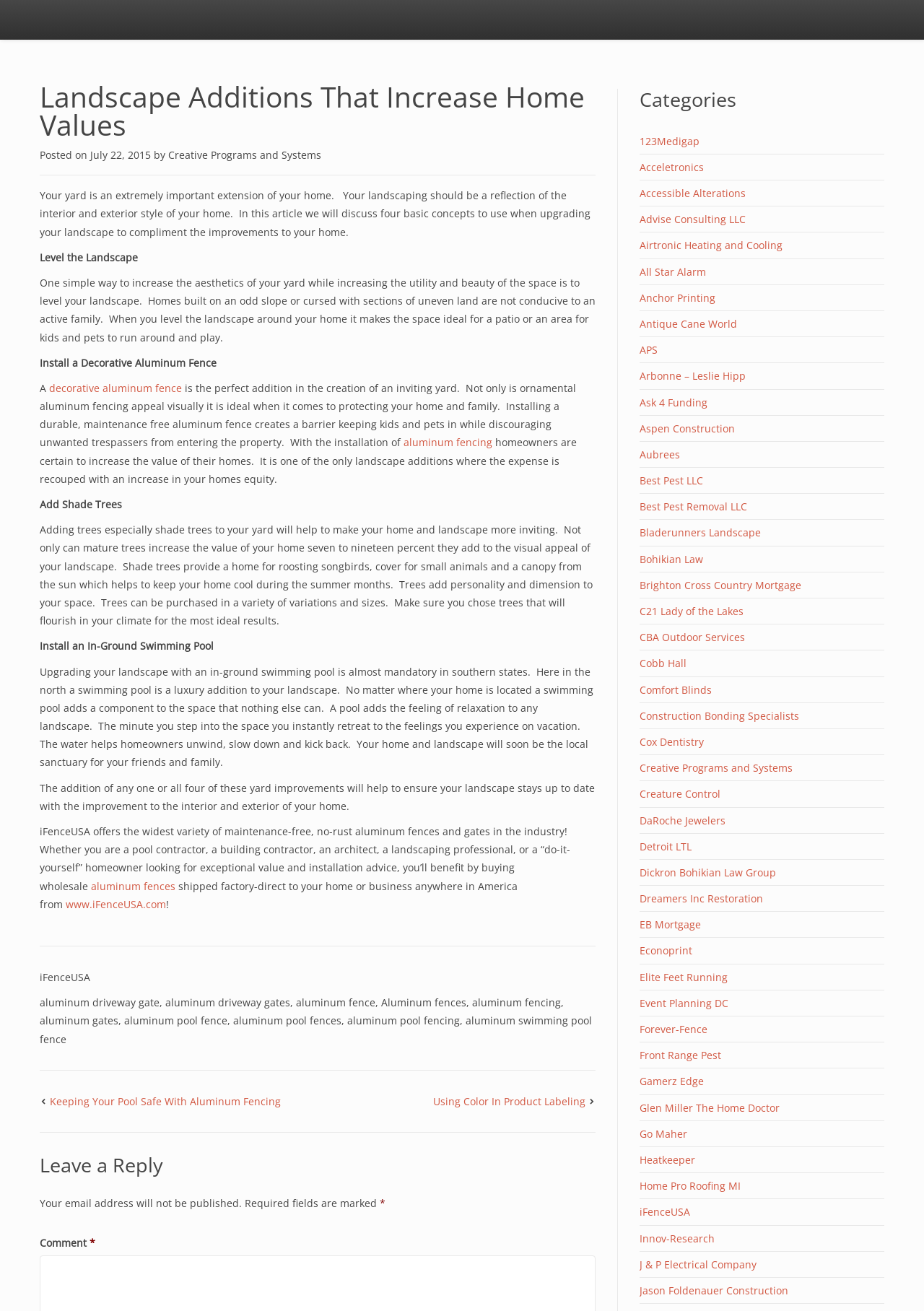Can you identify and provide the main heading of the webpage?

Landscape Additions That Increase Home Values